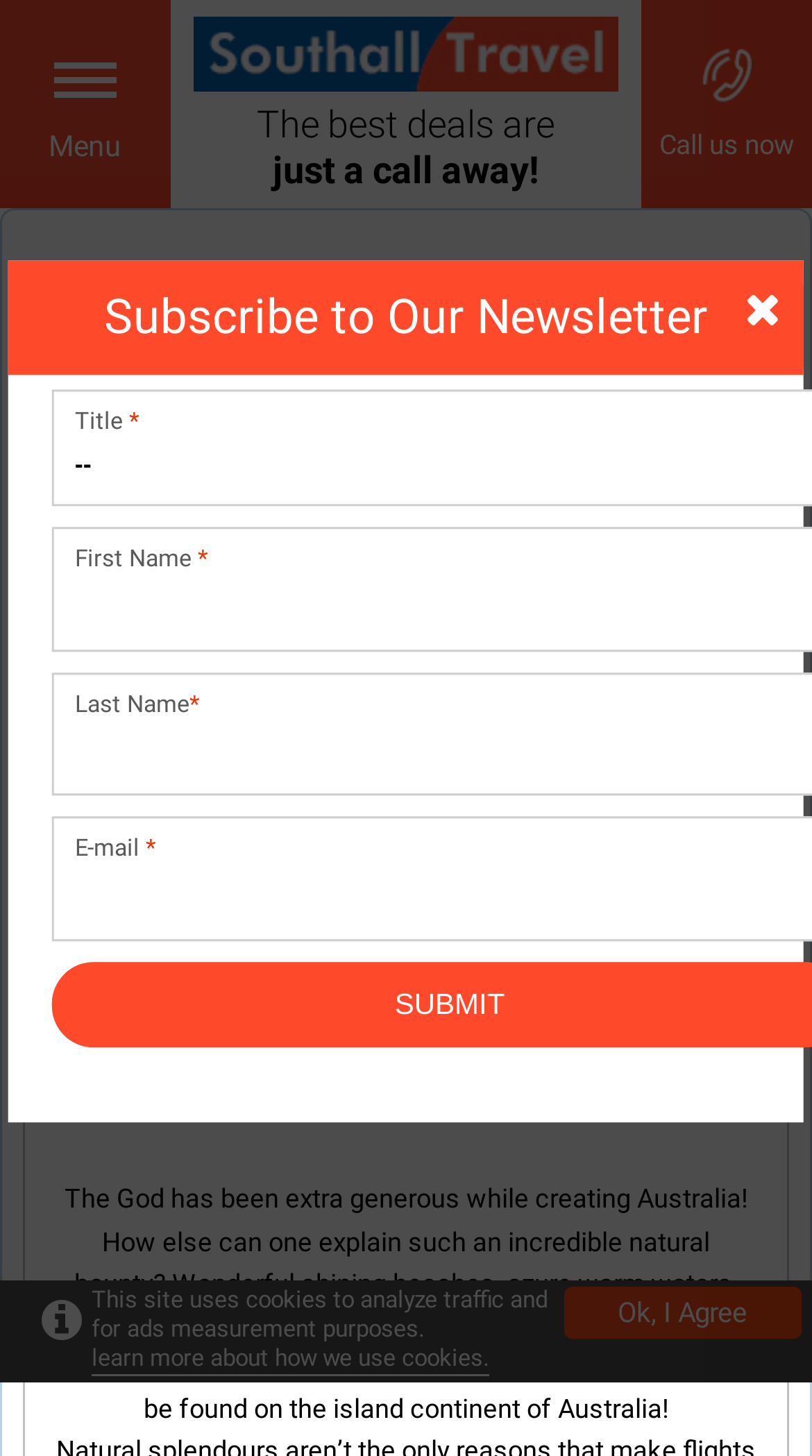Mark the bounding box of the element that matches the following description: "Latest Travel News".

[0.344, 0.2, 0.672, 0.226]